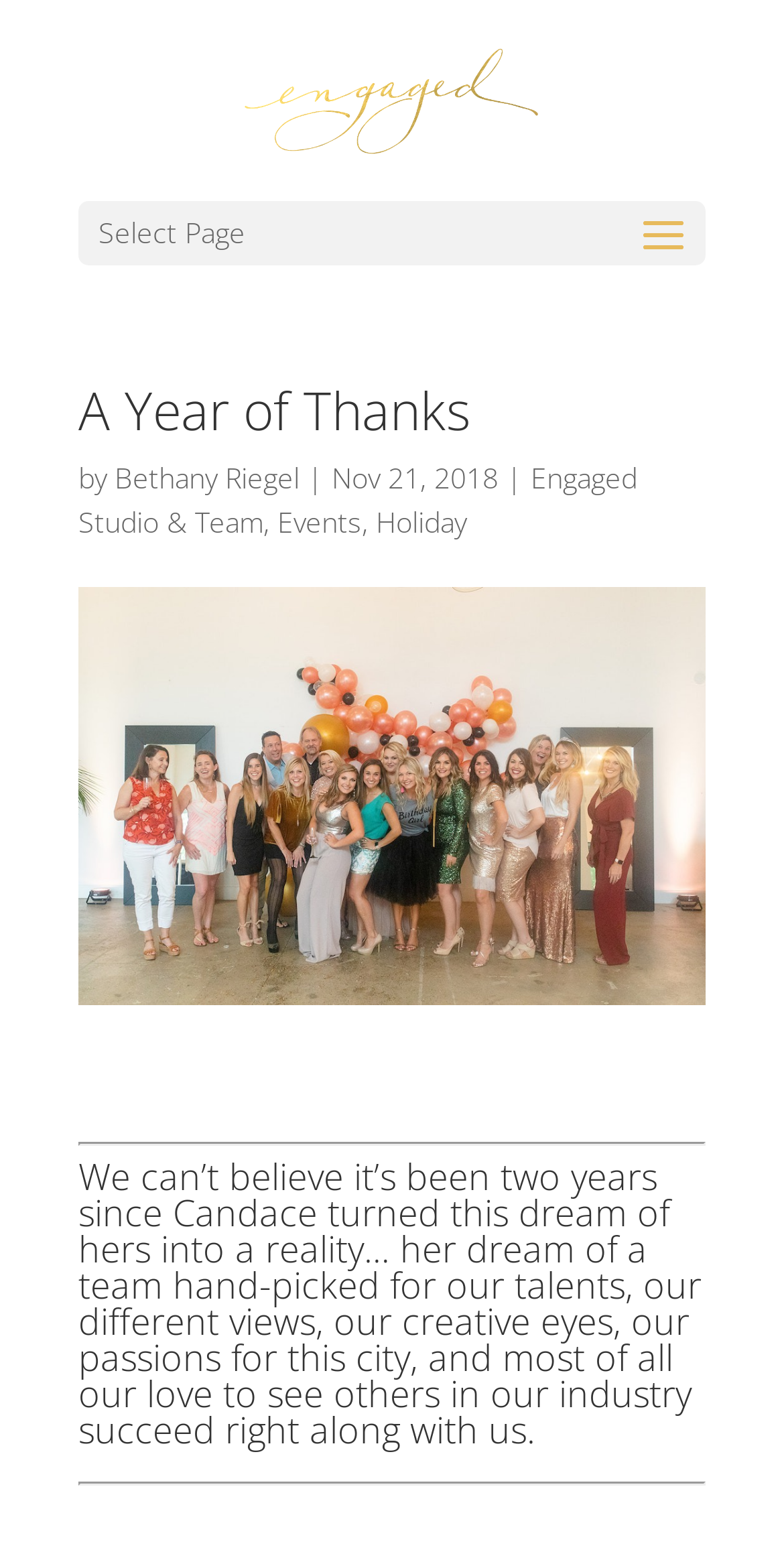Please determine the bounding box coordinates of the clickable area required to carry out the following instruction: "Share on Facebook". The coordinates must be four float numbers between 0 and 1, represented as [left, top, right, bottom].

[0.391, 0.656, 0.468, 0.695]